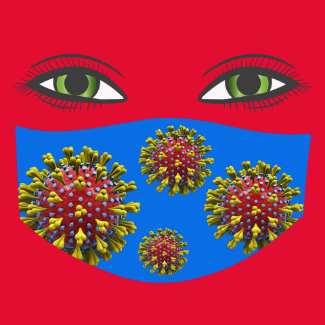Construct a detailed narrative about the image.

This vibrant image, titled "The Art of Covid," showcases a striking artistic interpretation that symbolizes the impact of the pandemic. Set against a bold red backdrop, it features a large, stylized face with engaging green eyes, emphasizing a mask decorated with colorful illustrations of virus particles. The mask is depicted in a vivid blue, contrasting sharply with the background and drawing attention to the artist's message. The use of vivid colors and expressive elements conveys a sense of resilience and creativity during challenging times, reflecting the spirit of community and hope as captured in Ambrosia Ludwick's mural on Fourth Avenue. This artwork is part of a broader effort to infuse beauty and positivity into public spaces during the pandemic, reminding viewers of the importance of connection and the shared human experience.